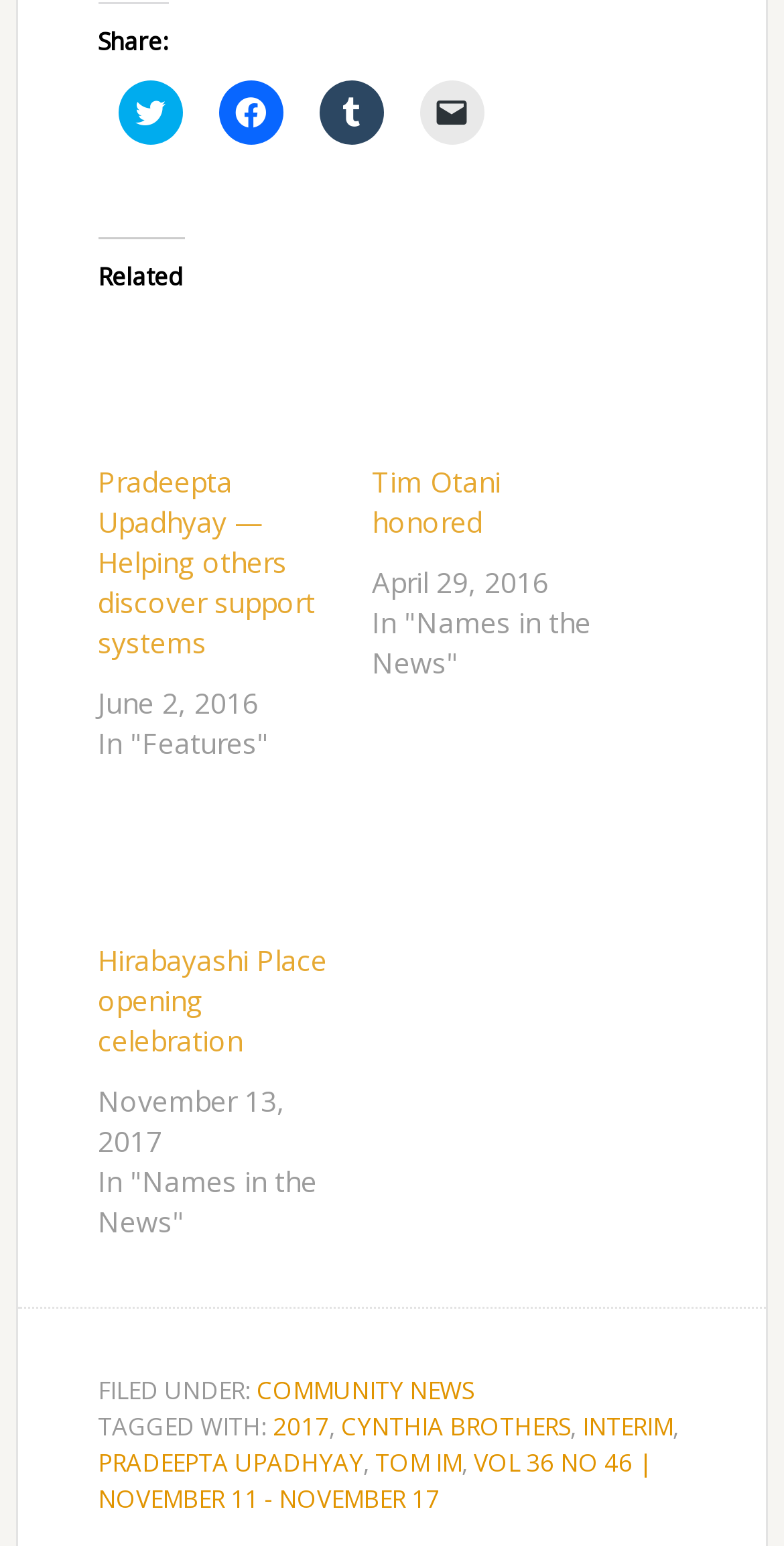Determine the bounding box coordinates of the clickable element necessary to fulfill the instruction: "View article from November 13, 2017". Provide the coordinates as four float numbers within the 0 to 1 range, i.e., [left, top, right, bottom].

[0.125, 0.609, 0.423, 0.687]